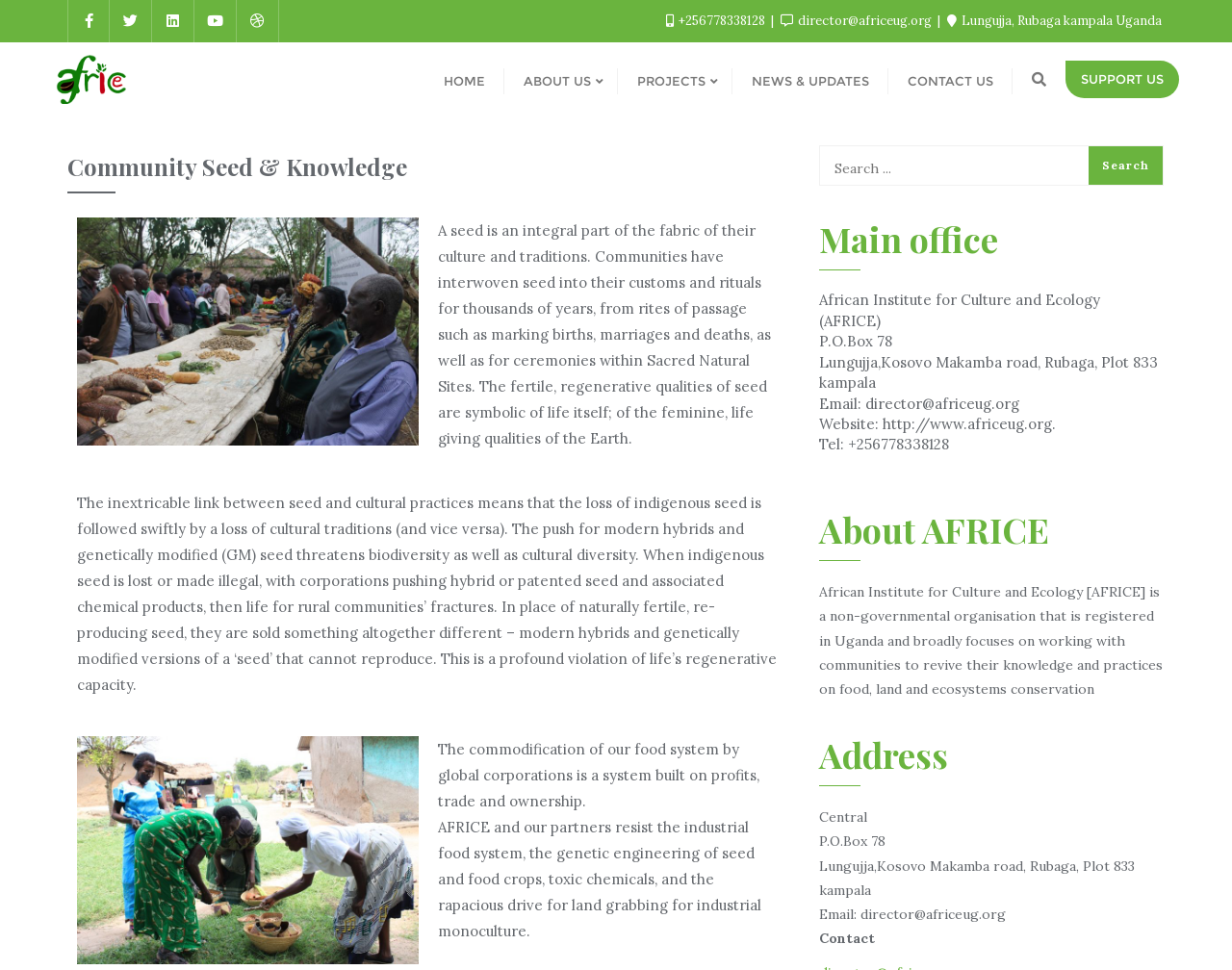Respond to the question below with a single word or phrase:
What is the website of the organization?

http://www.africeug.org